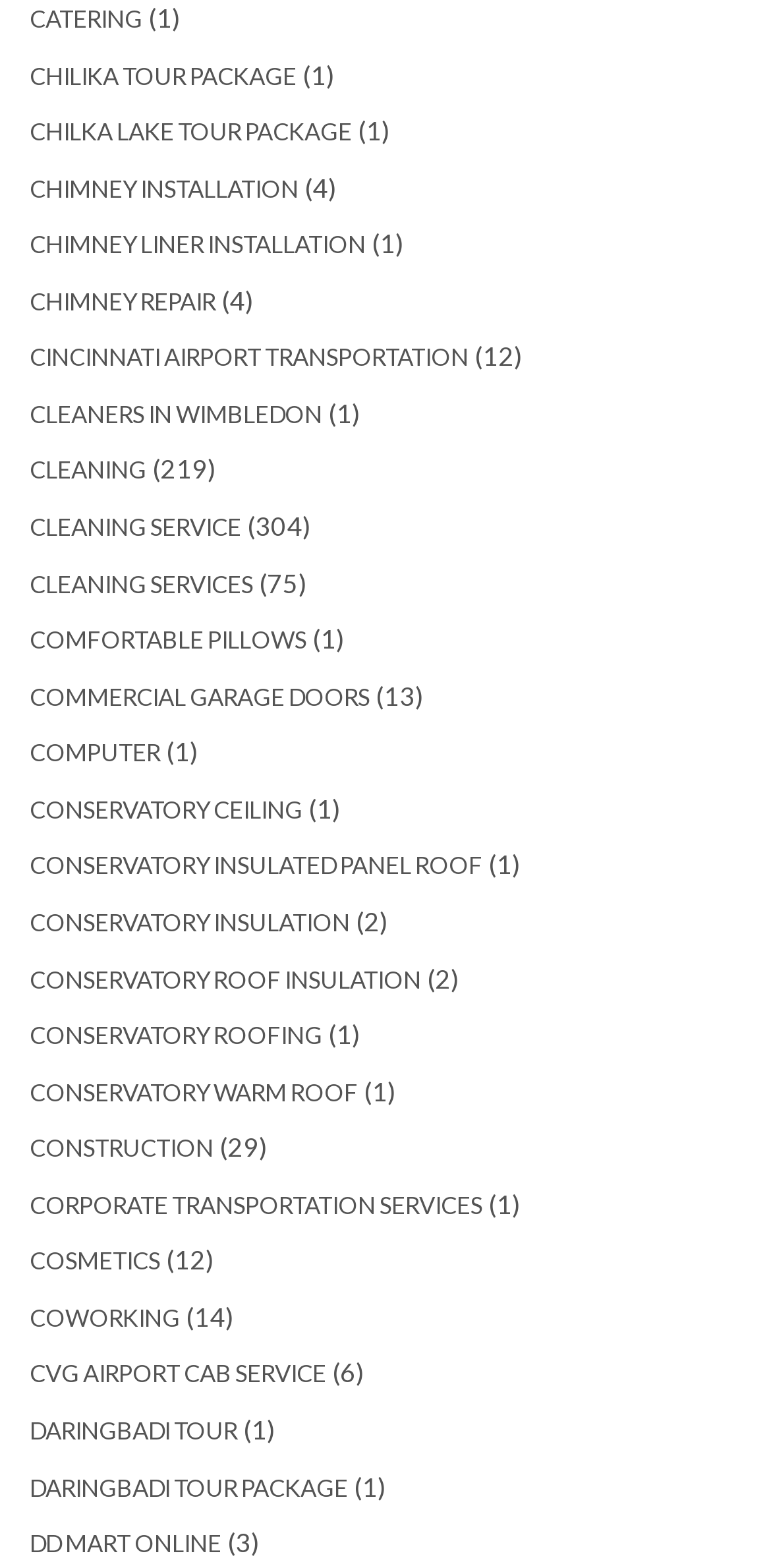Give a one-word or one-phrase response to the question: 
How many links are related to 'CHILKA' on the webpage?

2